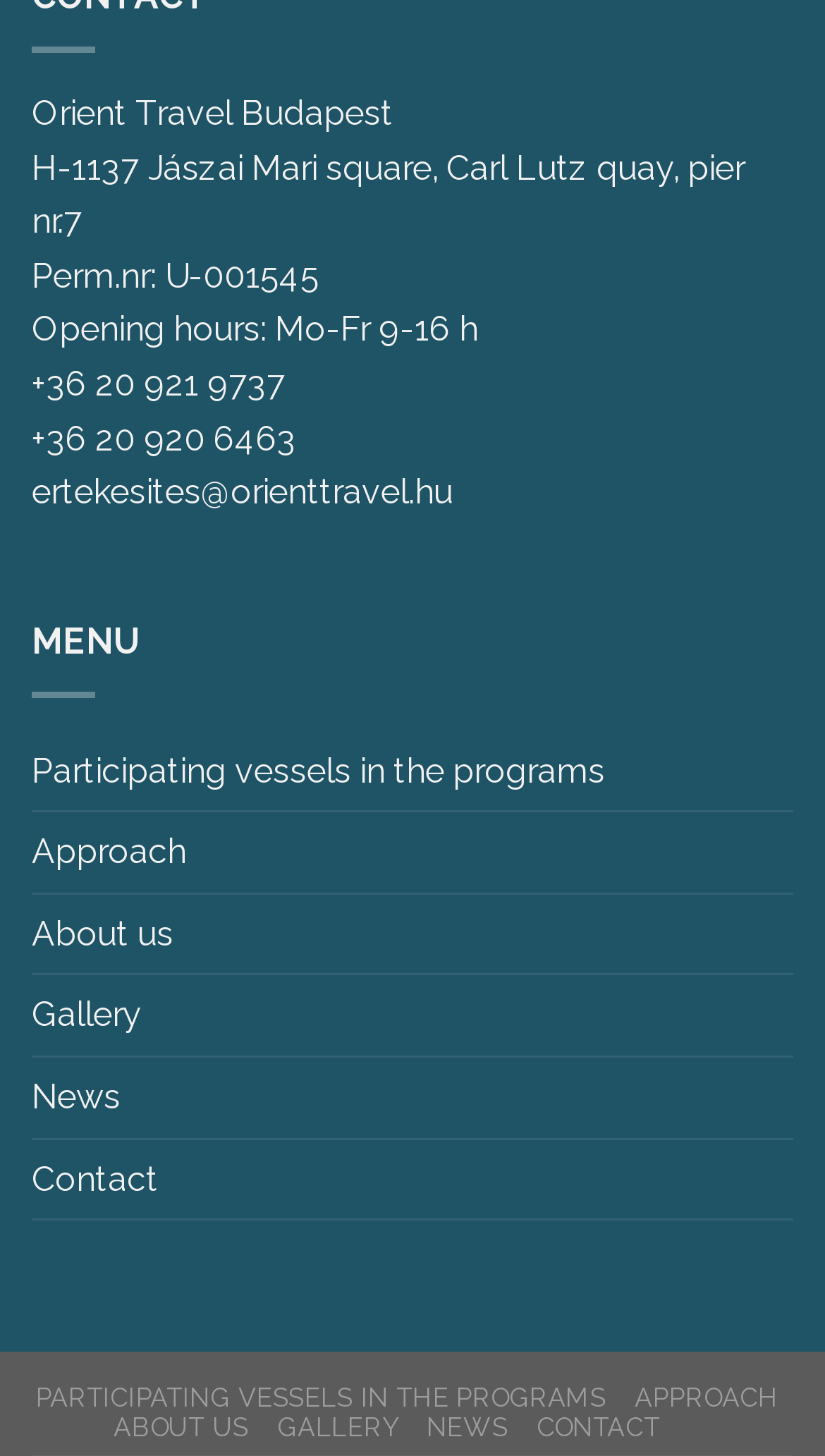Find the bounding box coordinates for the HTML element described in this sentence: "Coppel". Provide the coordinates as four float numbers between 0 and 1, in the format [left, top, right, bottom].

None